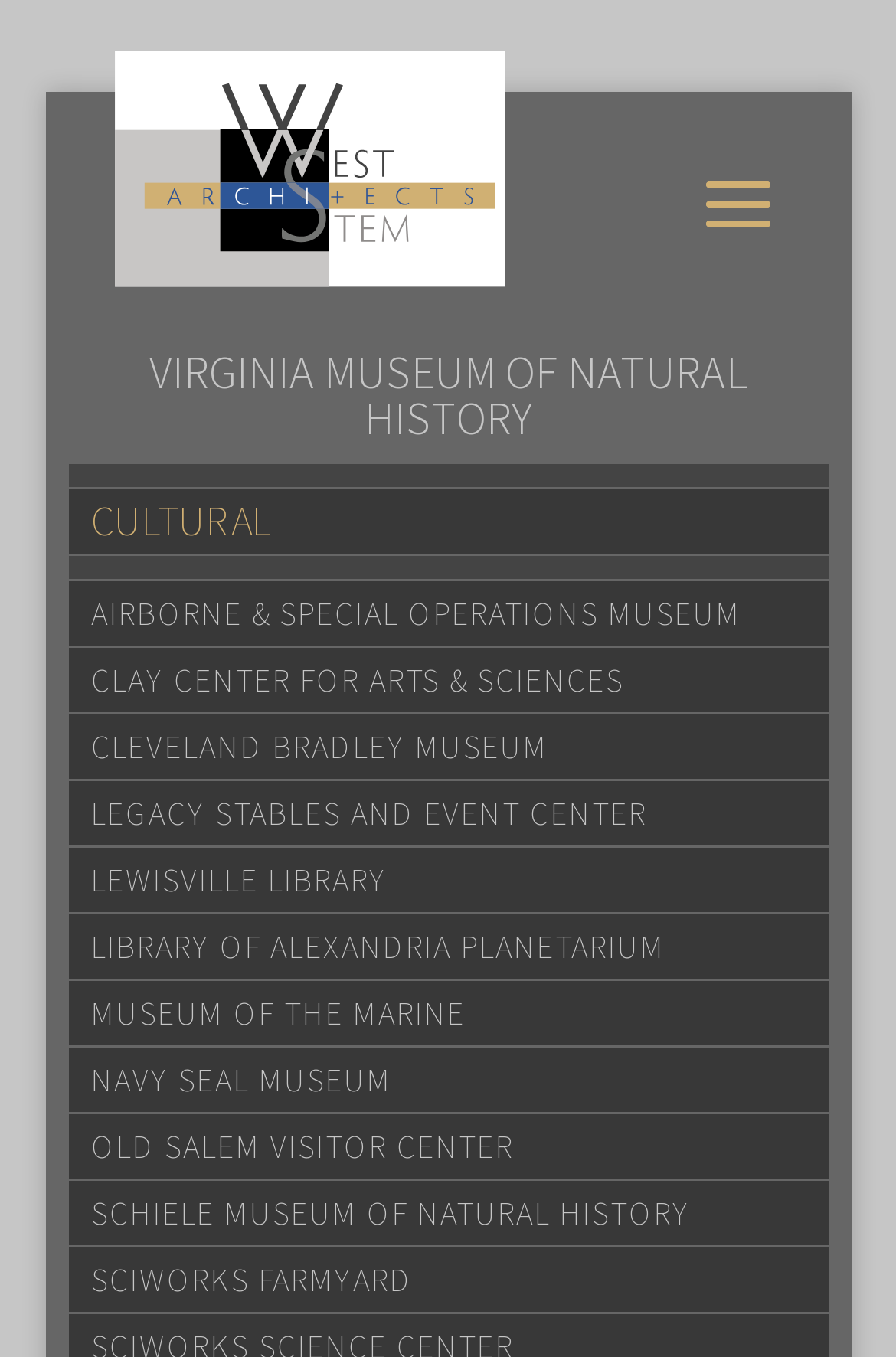Please identify the webpage's heading and generate its text content.

VIRGINIA MUSEUM OF NATURAL HISTORY